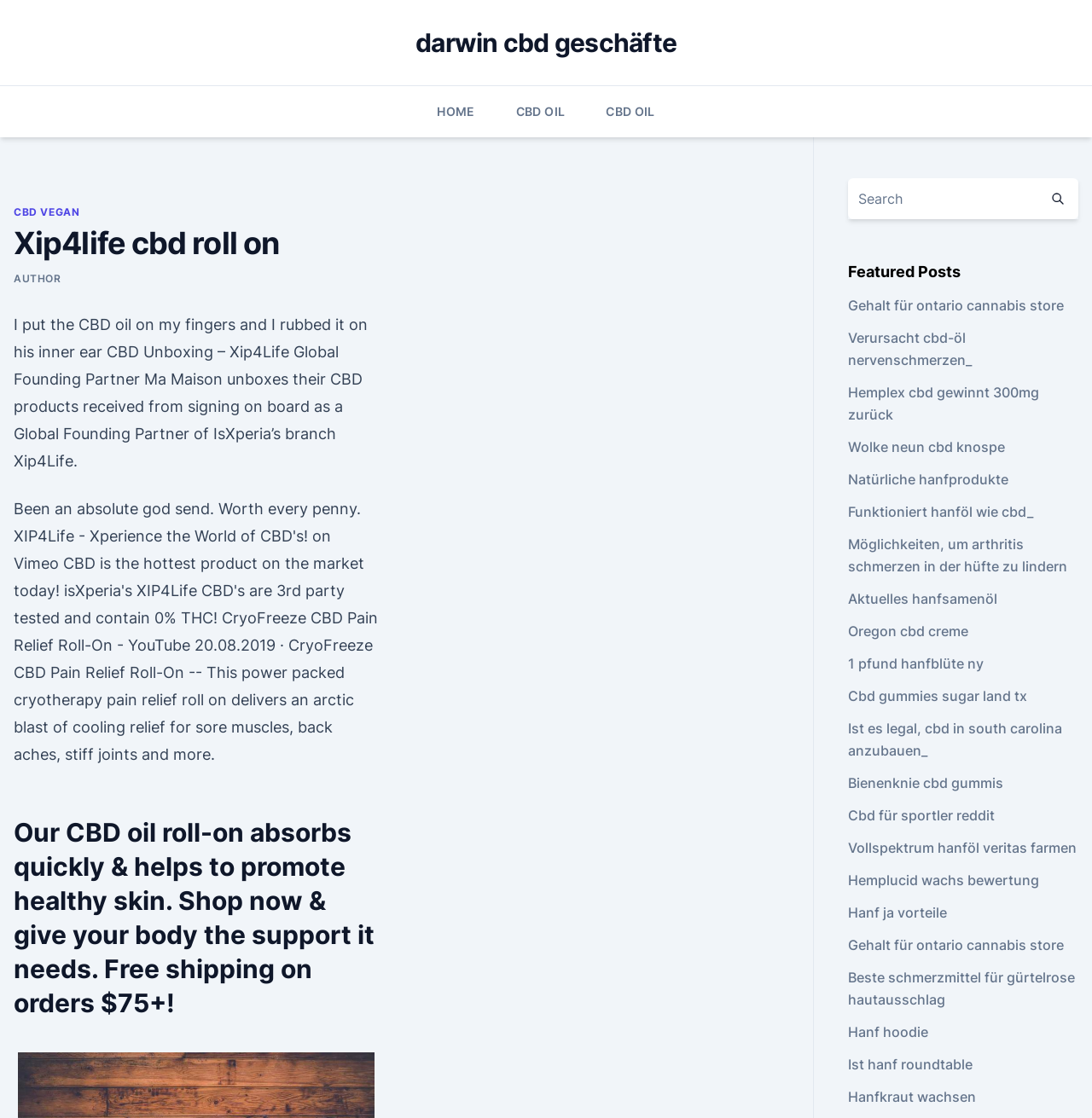Please indicate the bounding box coordinates of the element's region to be clicked to achieve the instruction: "View the 'Featured Posts'". Provide the coordinates as four float numbers between 0 and 1, i.e., [left, top, right, bottom].

[0.776, 0.233, 0.988, 0.254]